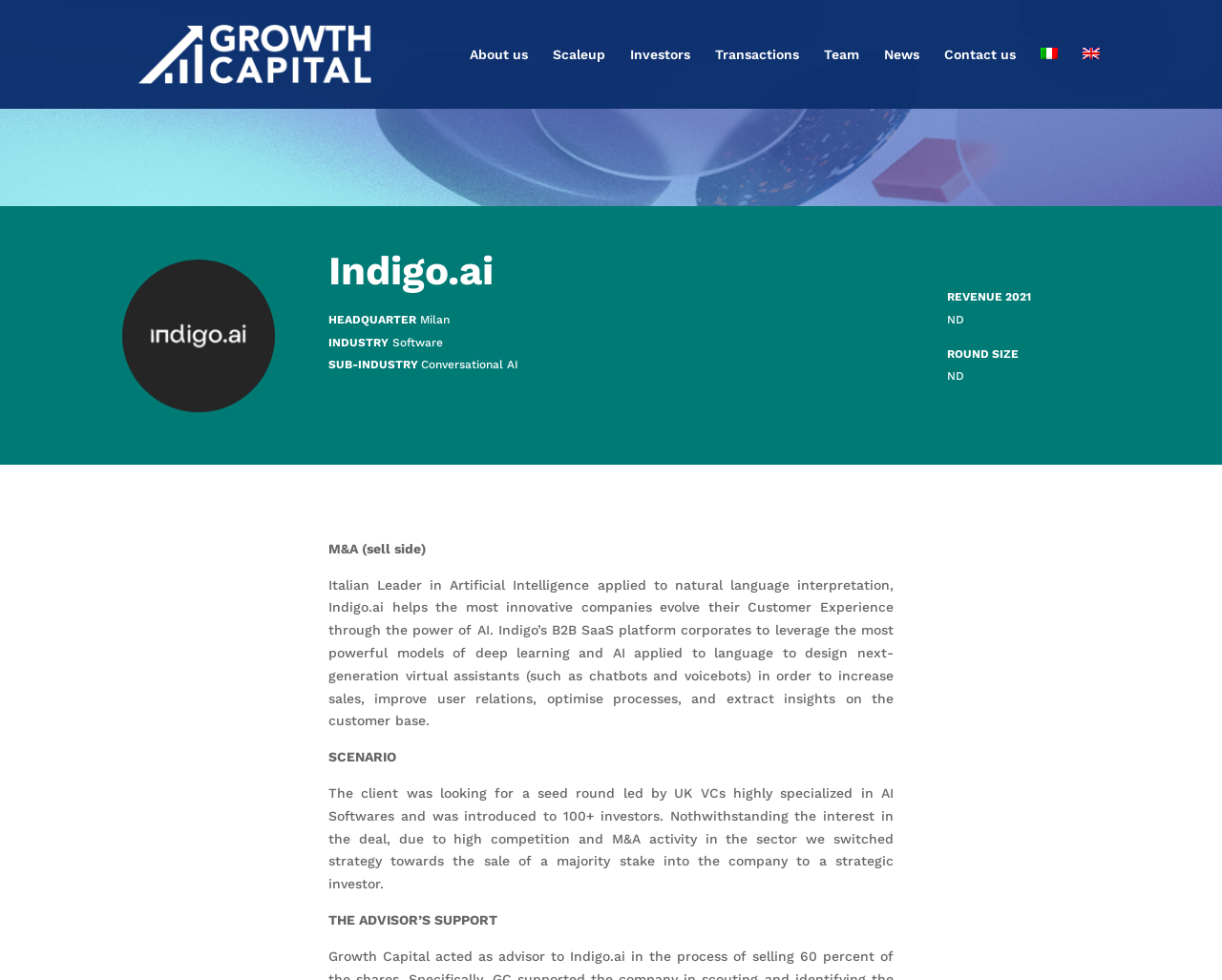Answer briefly with one word or phrase:
What is the company's sub-industry?

Conversational AI